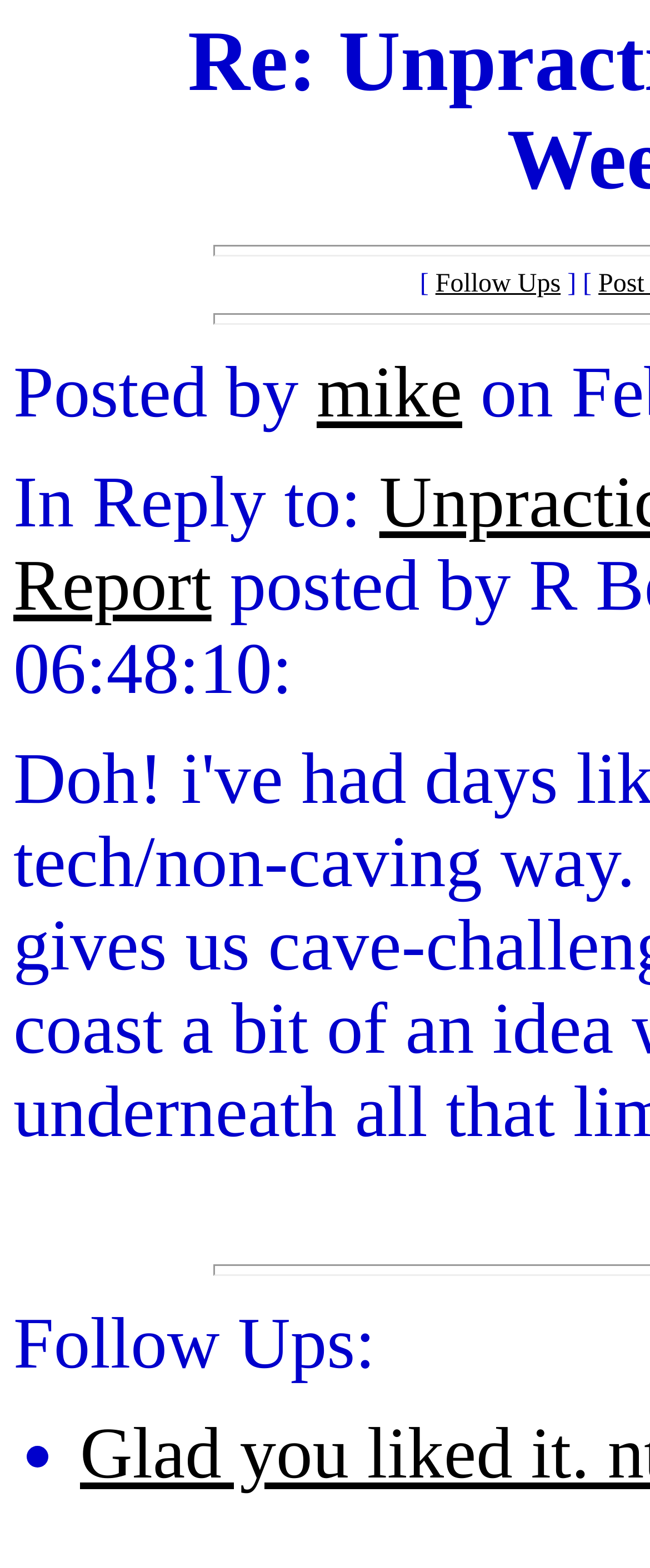Respond to the question below with a single word or phrase:
What is the topic of the reply?

Follow Ups